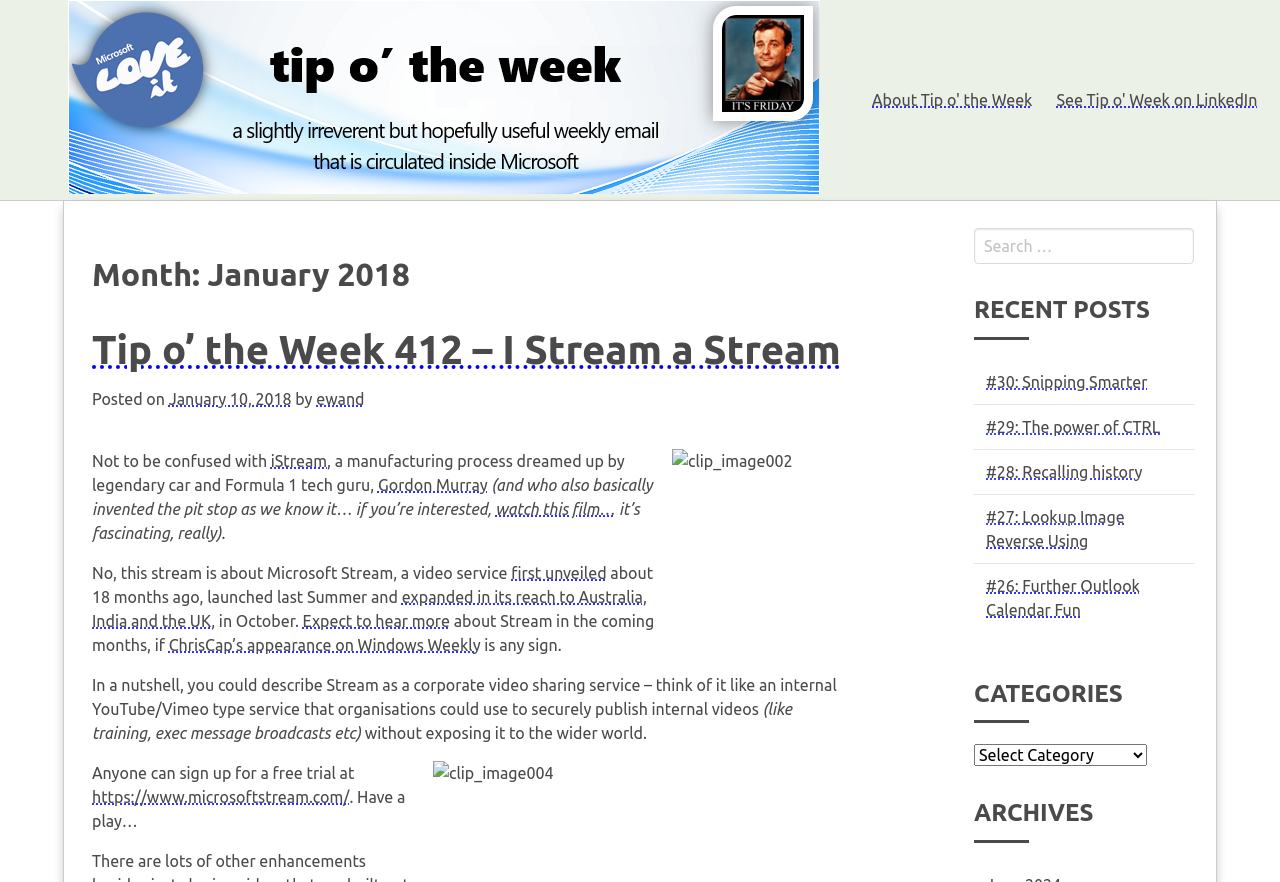Provide your answer in a single word or phrase: 
What is the name of the video service mentioned in the blog post?

Microsoft Stream